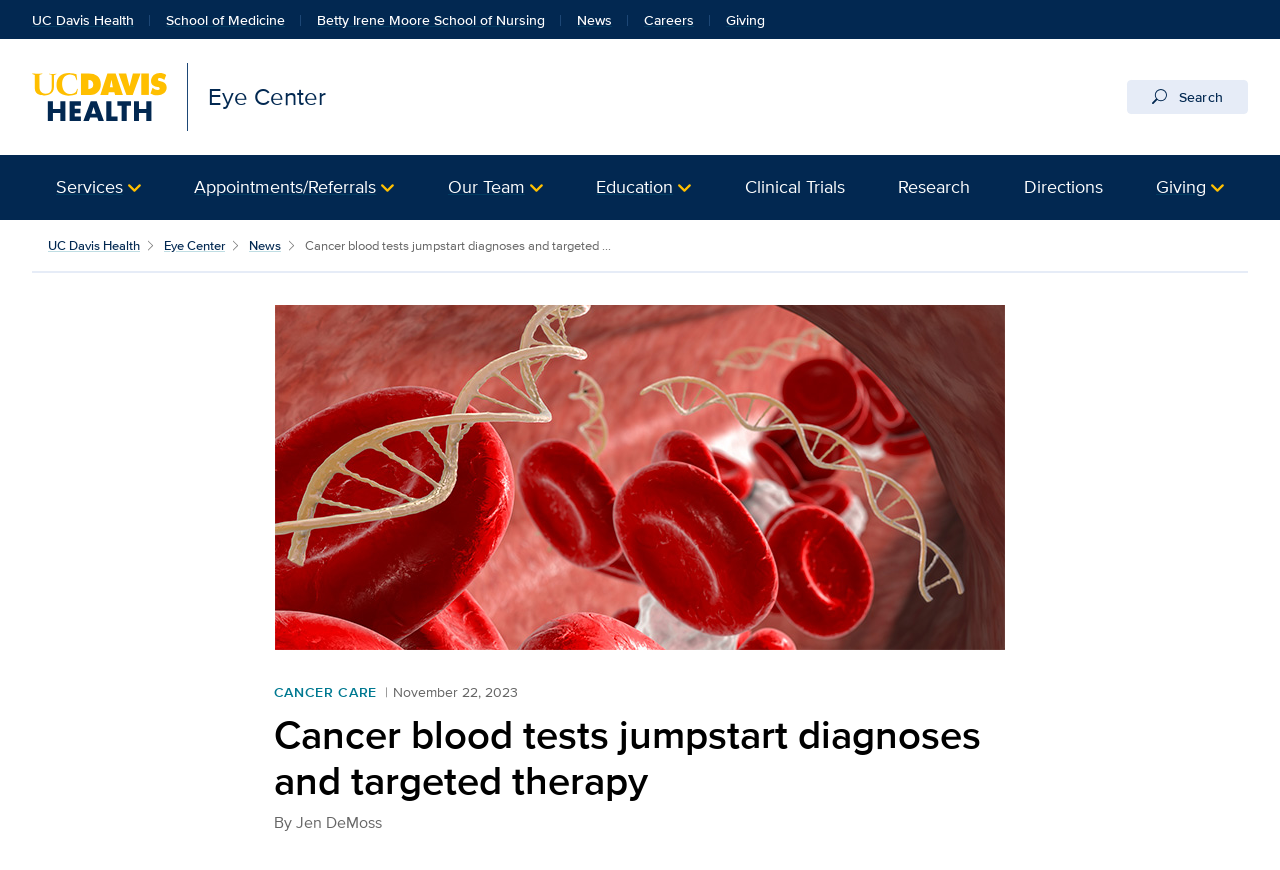Detail the various sections and features of the webpage.

The webpage is about cancer blood tests and their role in jumpstarting diagnoses and targeted therapy. At the top left corner, there are several links to different sections of the UC Davis Health website, including the School of Medicine, Betty Irene Moore School of Nursing, News, Careers, and Giving. Below these links, there is a search bar with a button that opens a search field overlay.

To the right of the search bar, there is a main menu with several buttons, including Services, Appointments/Referrals, Our Team, Education, Clinical Trials, Research, Directions, and Giving. Each of these buttons has a dropdown menu with additional links.

Below the main menu, there is a breadcrumb navigation section that shows the current page's location within the website. It includes links to UC Davis Health, Eye Center, and News.

The main content of the page is an article about cancer blood tests, with a heading that reads "Cancer blood tests jumpstart diagnoses and targeted therapy." The article is accompanied by an image of cell-free nucleic acids in human blood, which takes up most of the page's width. Above the image, there is a header section that includes a link to the Cancer Care section, the date "November 22, 2023", and the author's name, "Jen DeMoss".

Overall, the webpage has a clean and organized layout, with clear headings and concise text. The use of images and links helps to break up the content and make it easier to navigate.